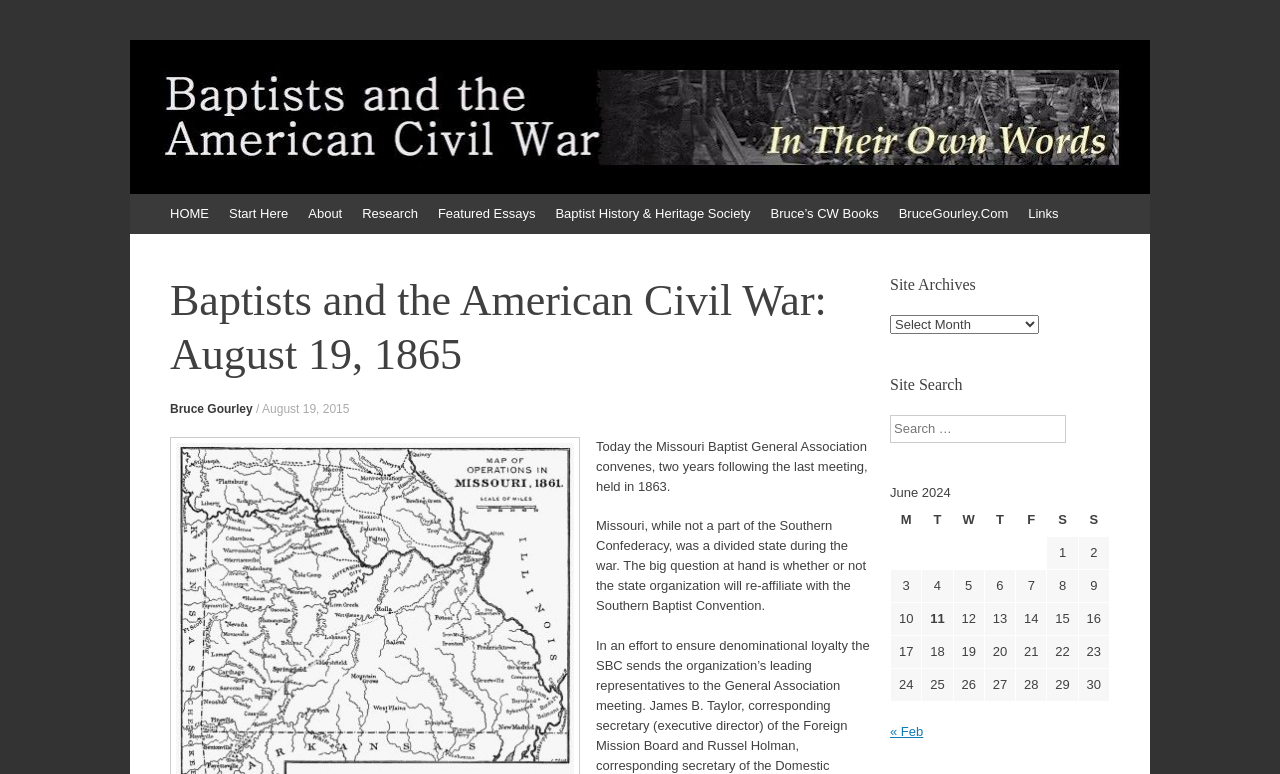Determine the coordinates of the bounding box for the clickable area needed to execute this instruction: "Click on '« Feb'".

[0.695, 0.935, 0.721, 0.955]